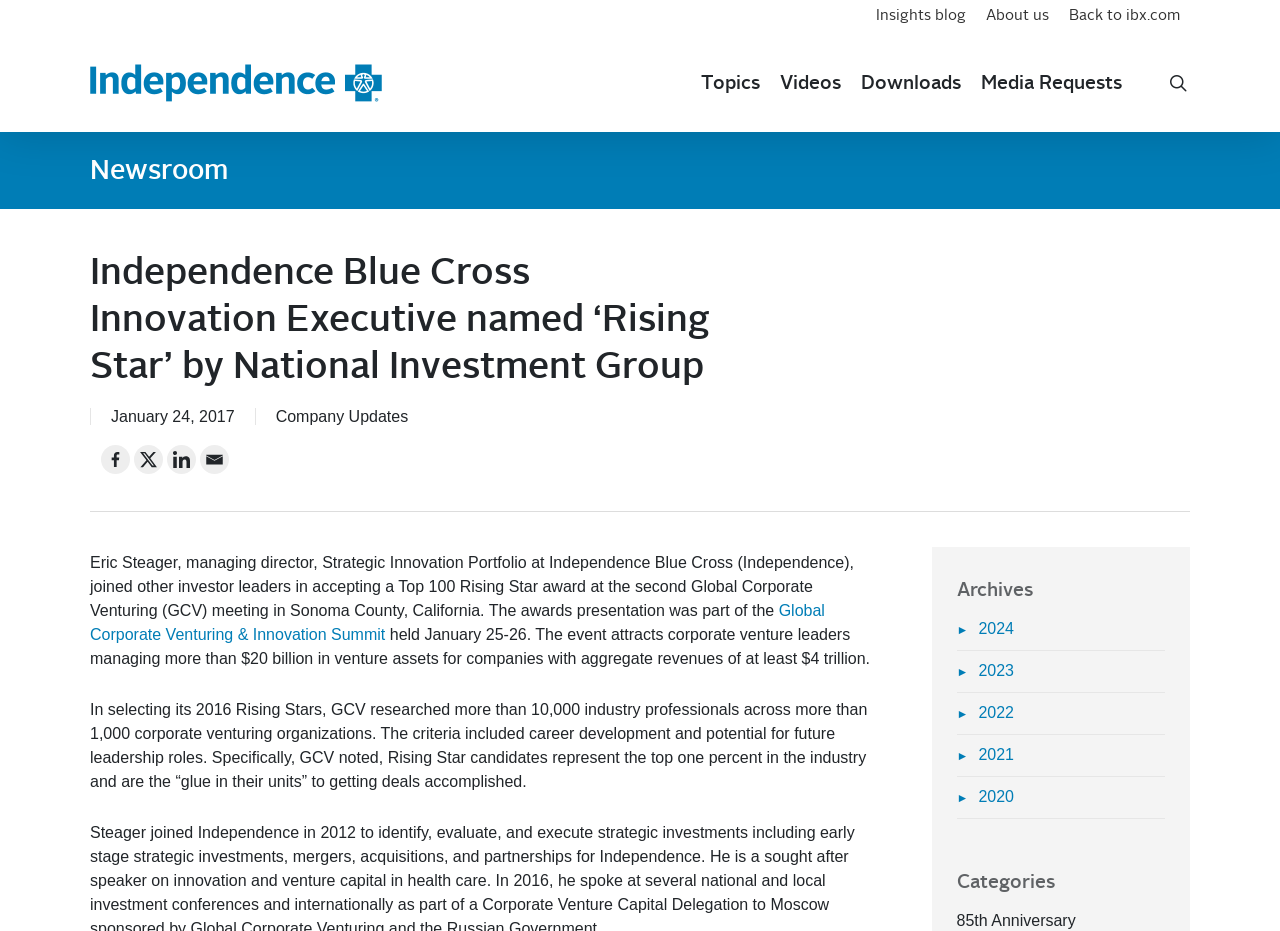Please provide the bounding box coordinate of the region that matches the element description: Back to ibx.com. Coordinates should be in the format (top-left x, top-left y, bottom-right x, bottom-right y) and all values should be between 0 and 1.

[0.827, 0.0, 0.93, 0.033]